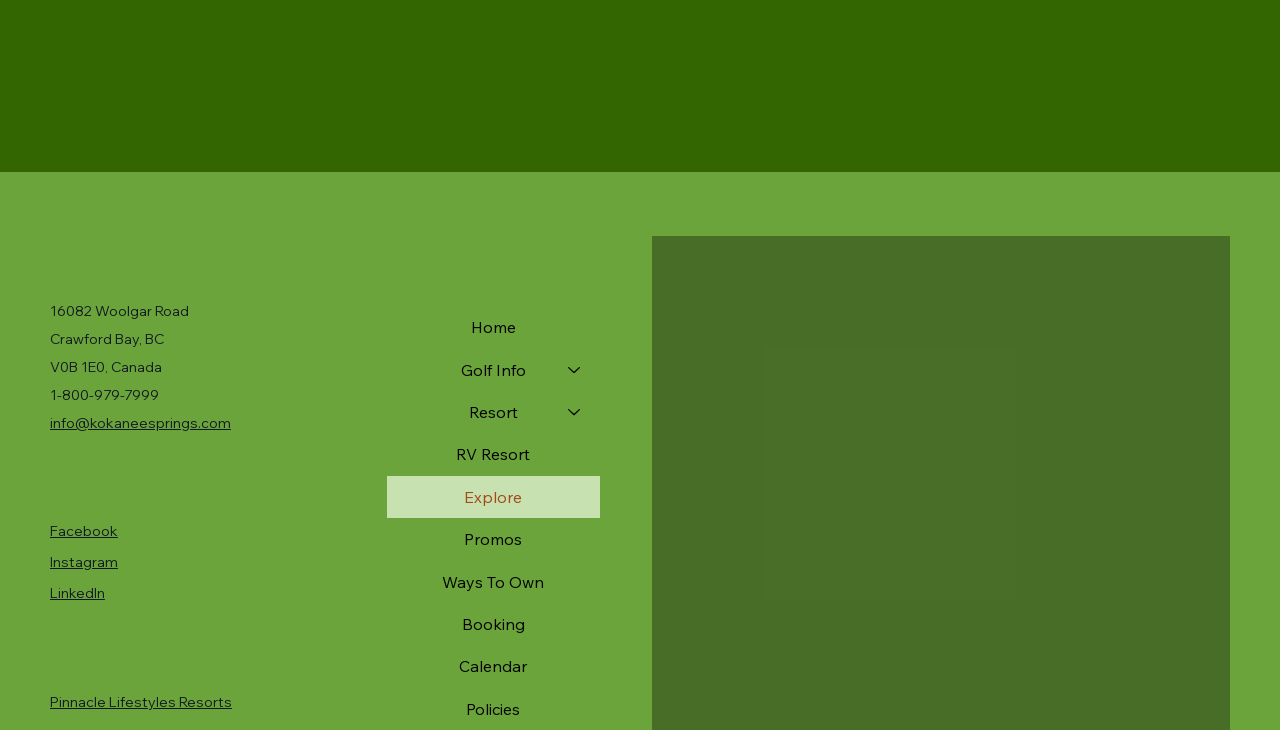What is the phone number of the resort?
Analyze the image and provide a thorough answer to the question.

The phone number of the resort can be found in the middle-left section of the webpage, below the address of the resort, as '1-800-979-7999'.